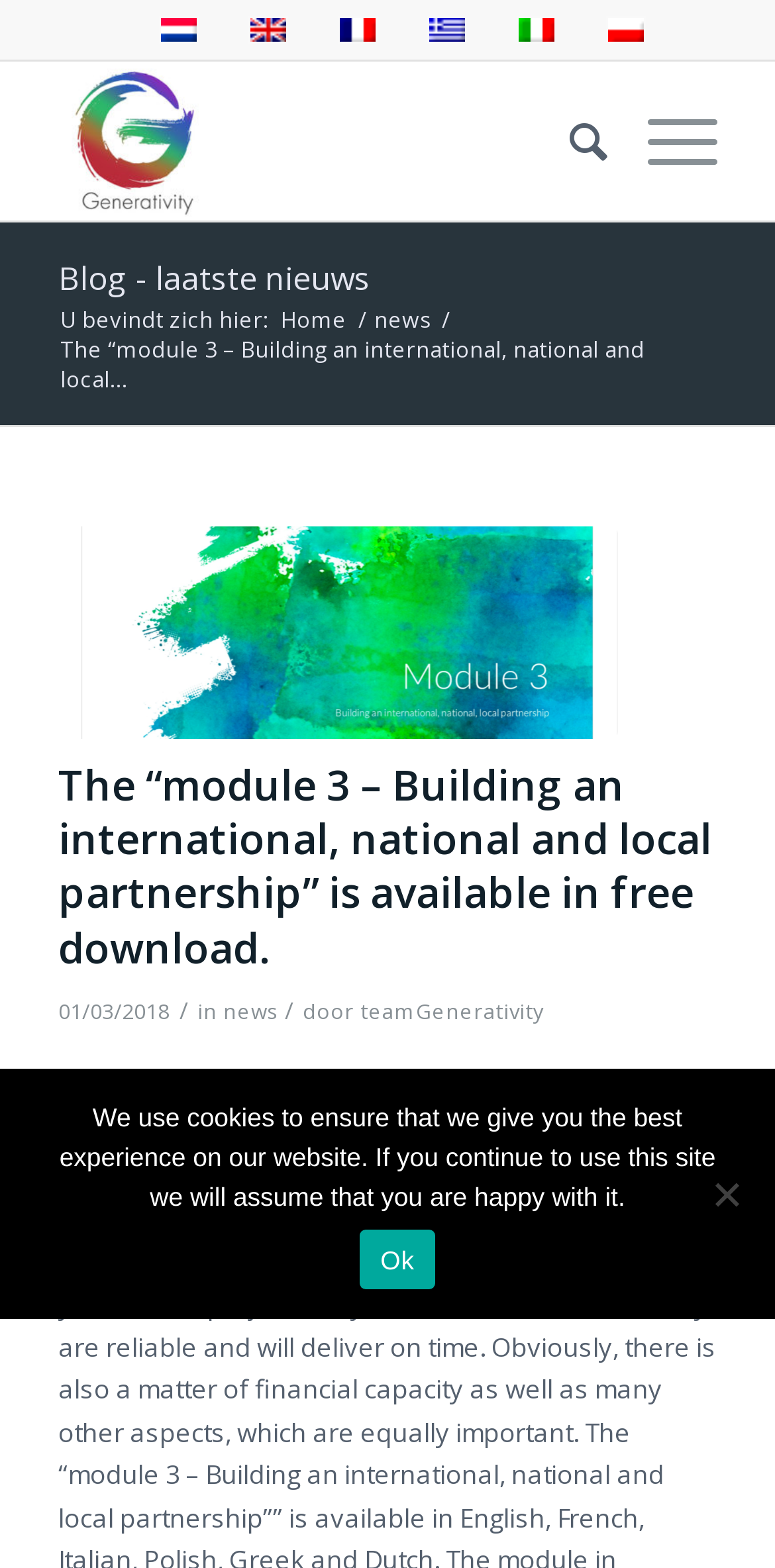Kindly determine the bounding box coordinates for the clickable area to achieve the given instruction: "Read the latest news".

[0.075, 0.163, 0.478, 0.191]